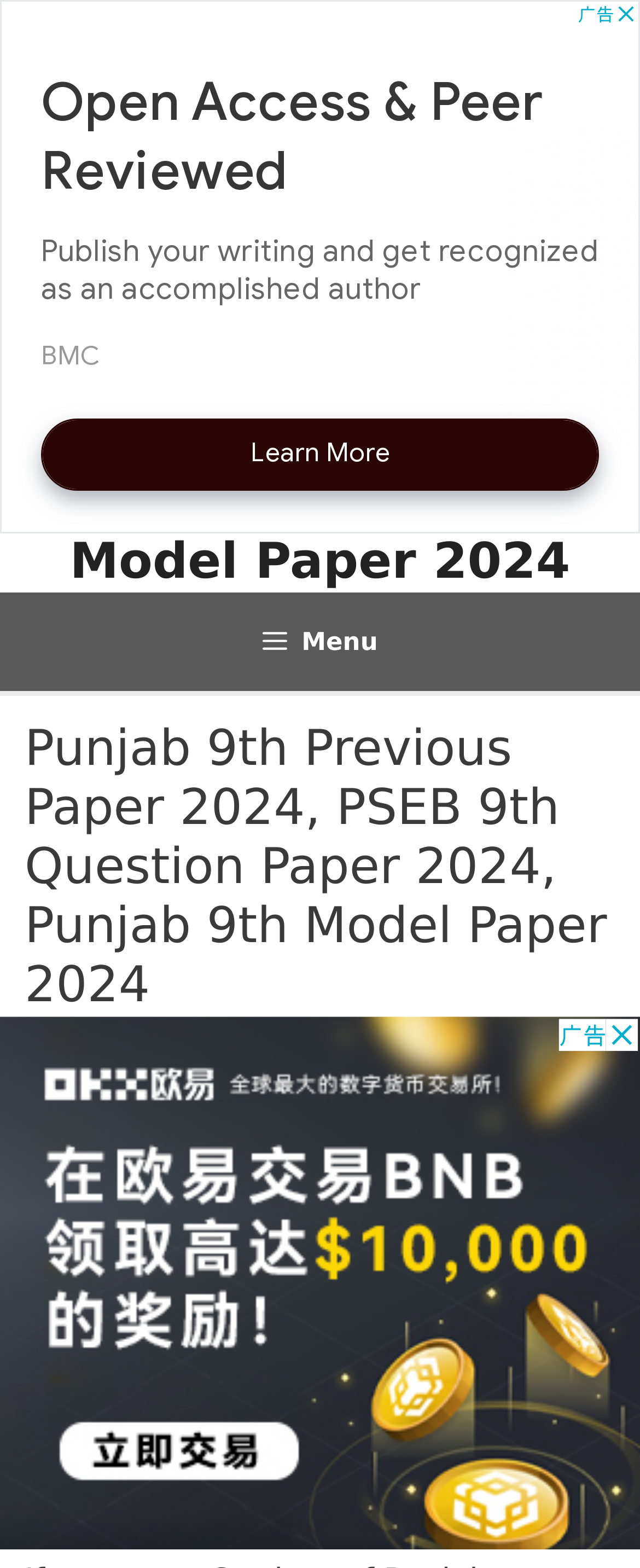What type of content is present below the navigation menu?
Please provide a detailed and thorough answer to the question.

After examining the website's structure, I noticed that the content below the navigation menu appears to be related to question papers. The presence of links like 'Model Paper 2024' and the header 'Punjab 9th Previous Paper 2024, PSEB 9th Question Paper 2024, Punjab 9th Model Paper 2024' suggests that the website is focused on providing question papers for 9th-grade students.